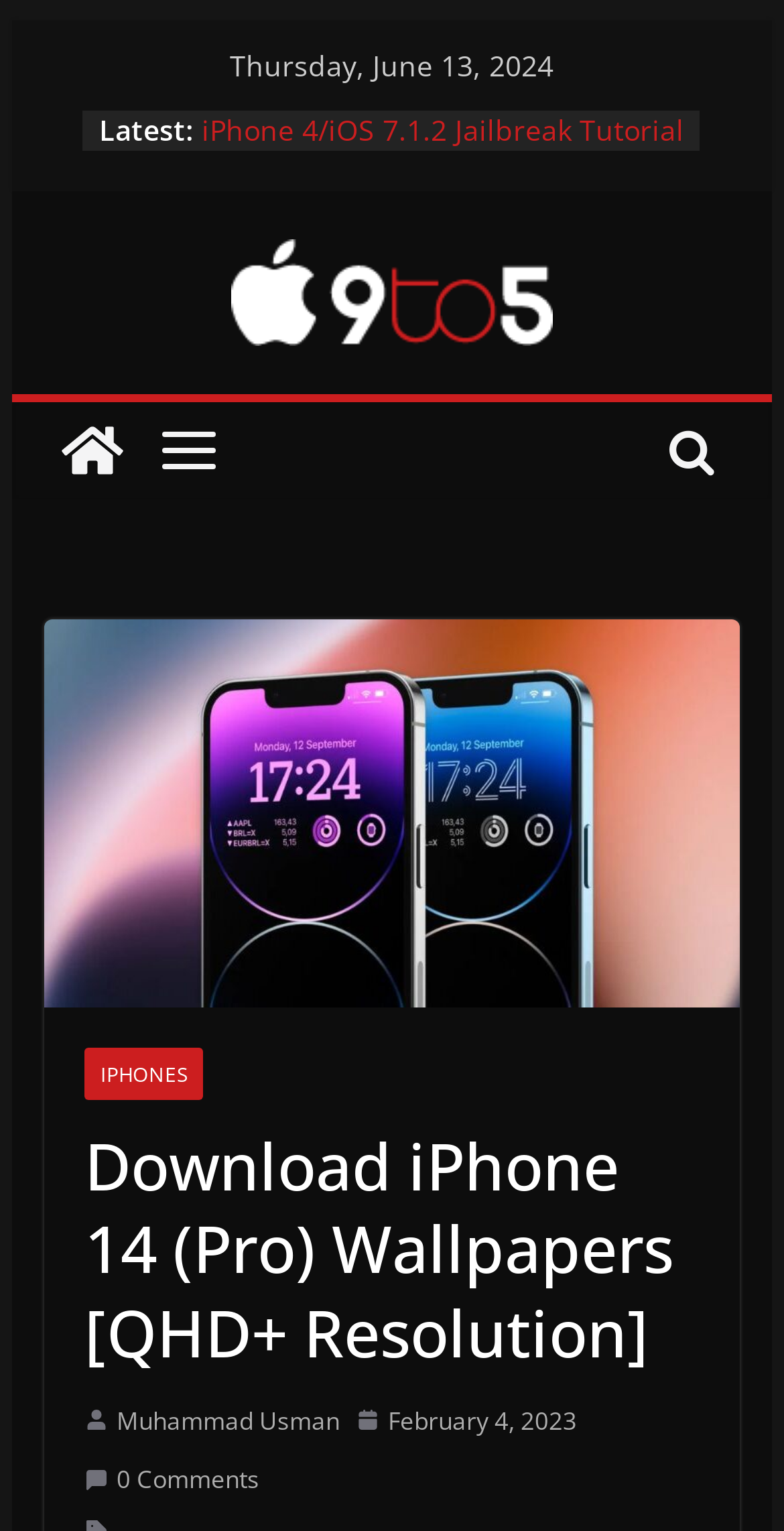What is the date of the latest article?
Look at the image and provide a detailed response to the question.

I found the date of the latest article by looking at the section that appears to be a blog post or article. The date is mentioned below the author's name, which is Muhammad Usman.